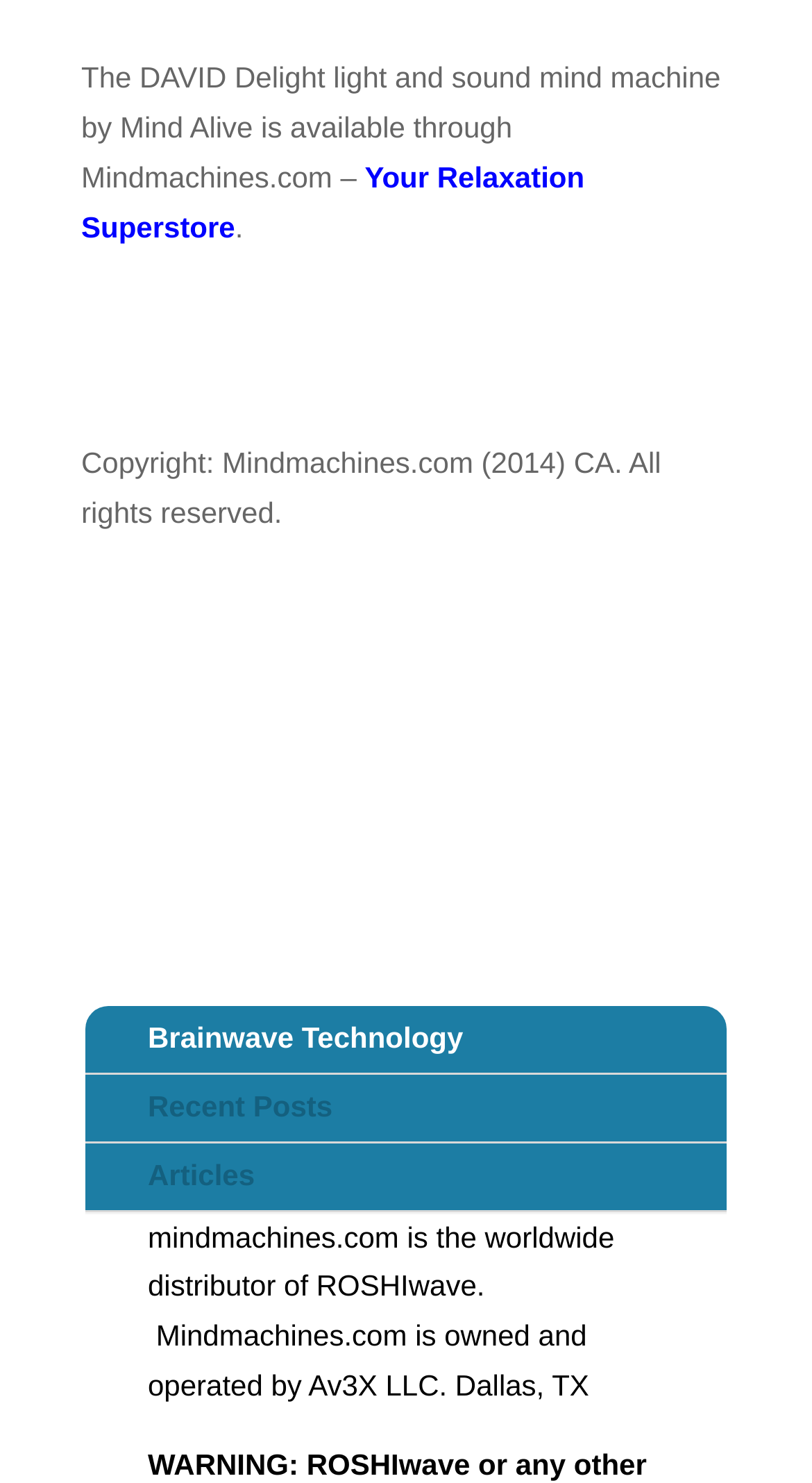What are the three links available on the webpage? Examine the screenshot and reply using just one word or a brief phrase.

Brainwave Technology, Recent Posts, Articles